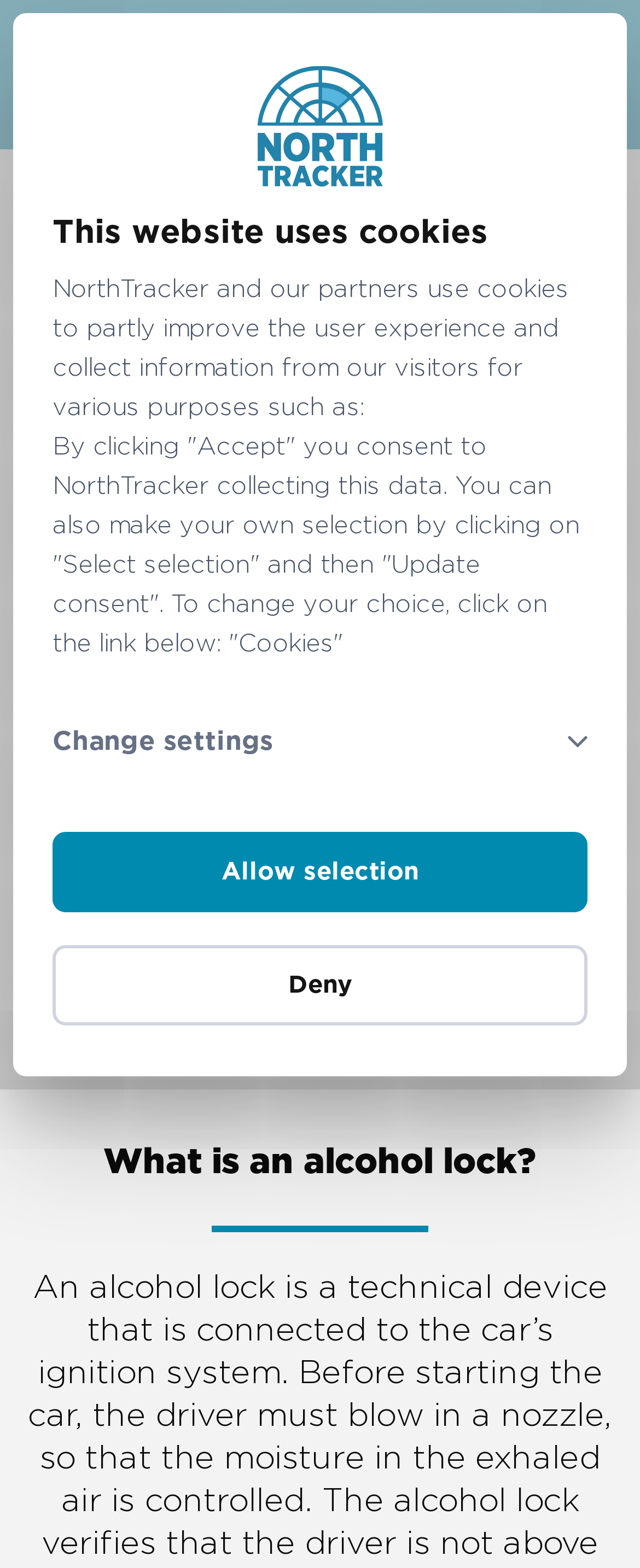Provide a short answer using a single word or phrase for the following question: 
How many headings are there on the webpage?

Three